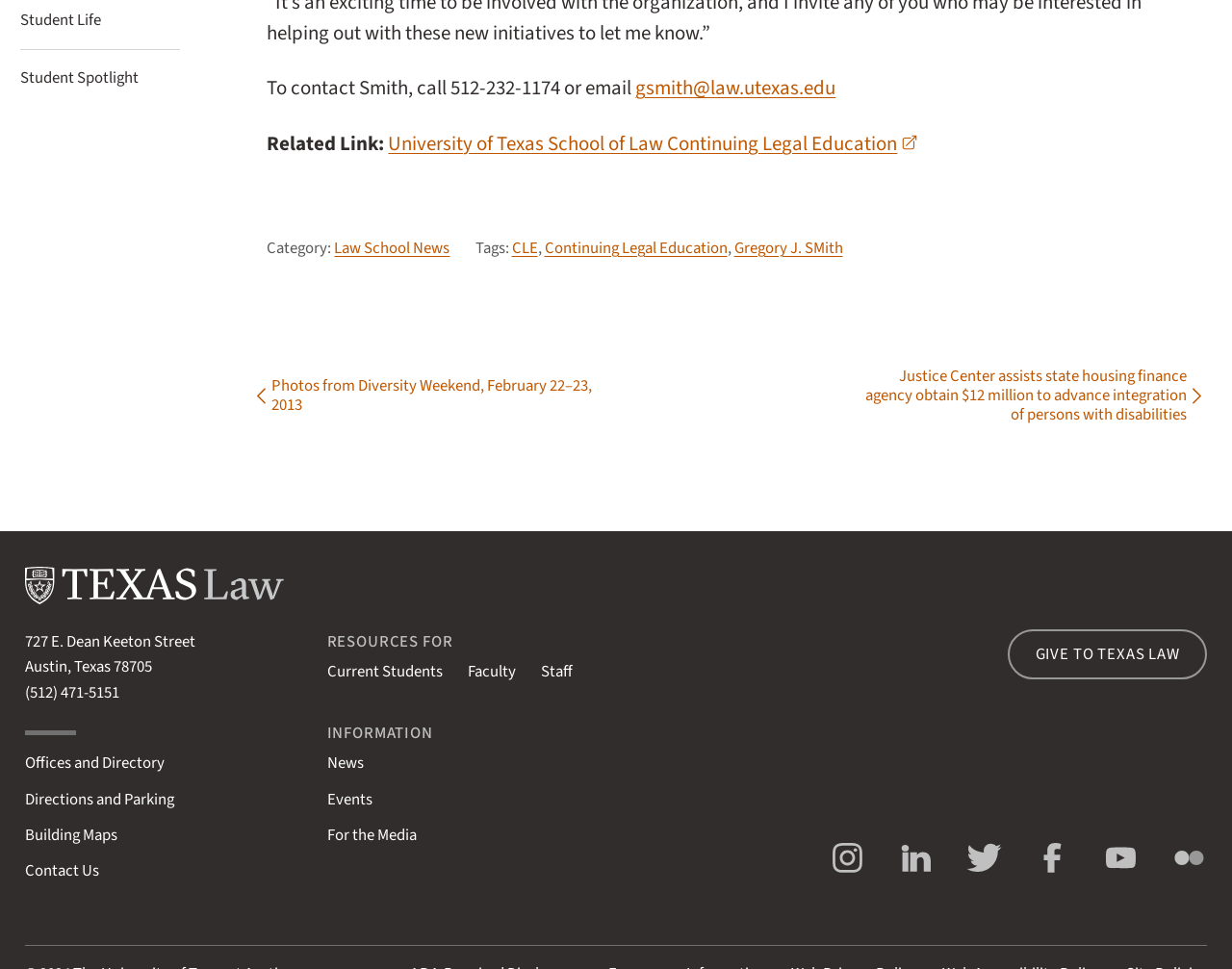Find the bounding box coordinates for the area you need to click to carry out the instruction: "Contact Gregory J. Smith". The coordinates should be four float numbers between 0 and 1, indicated as [left, top, right, bottom].

[0.596, 0.244, 0.684, 0.268]